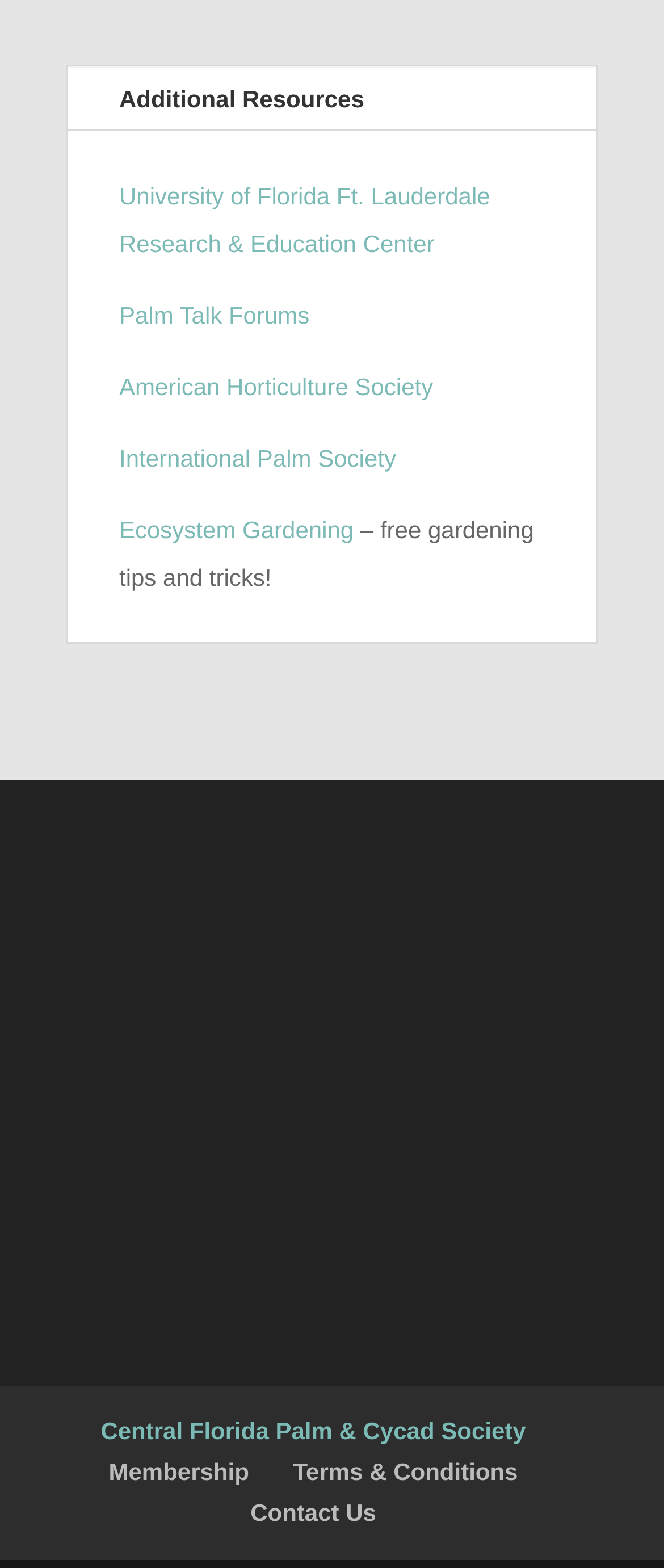Please specify the bounding box coordinates for the clickable region that will help you carry out the instruction: "check out Palm Talk Forums".

[0.179, 0.192, 0.466, 0.209]